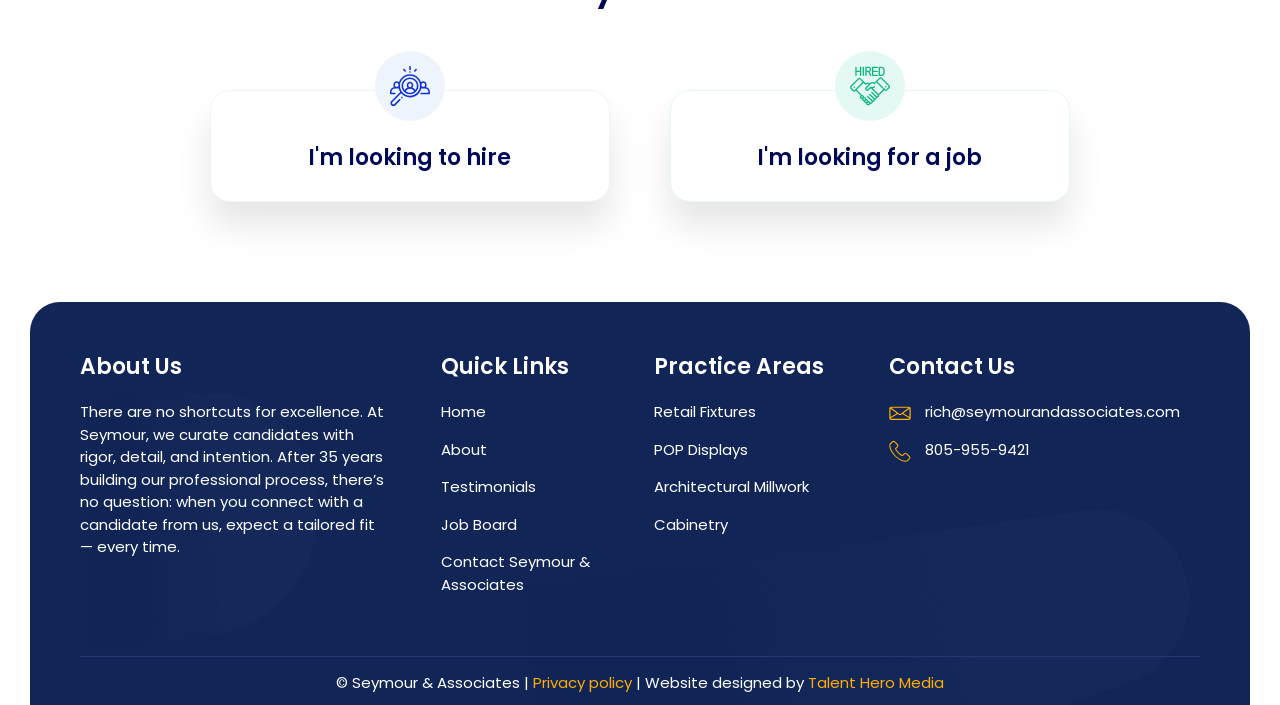Identify the bounding box coordinates of the region that should be clicked to execute the following instruction: "View 'Job Board'".

[0.345, 0.729, 0.468, 0.761]